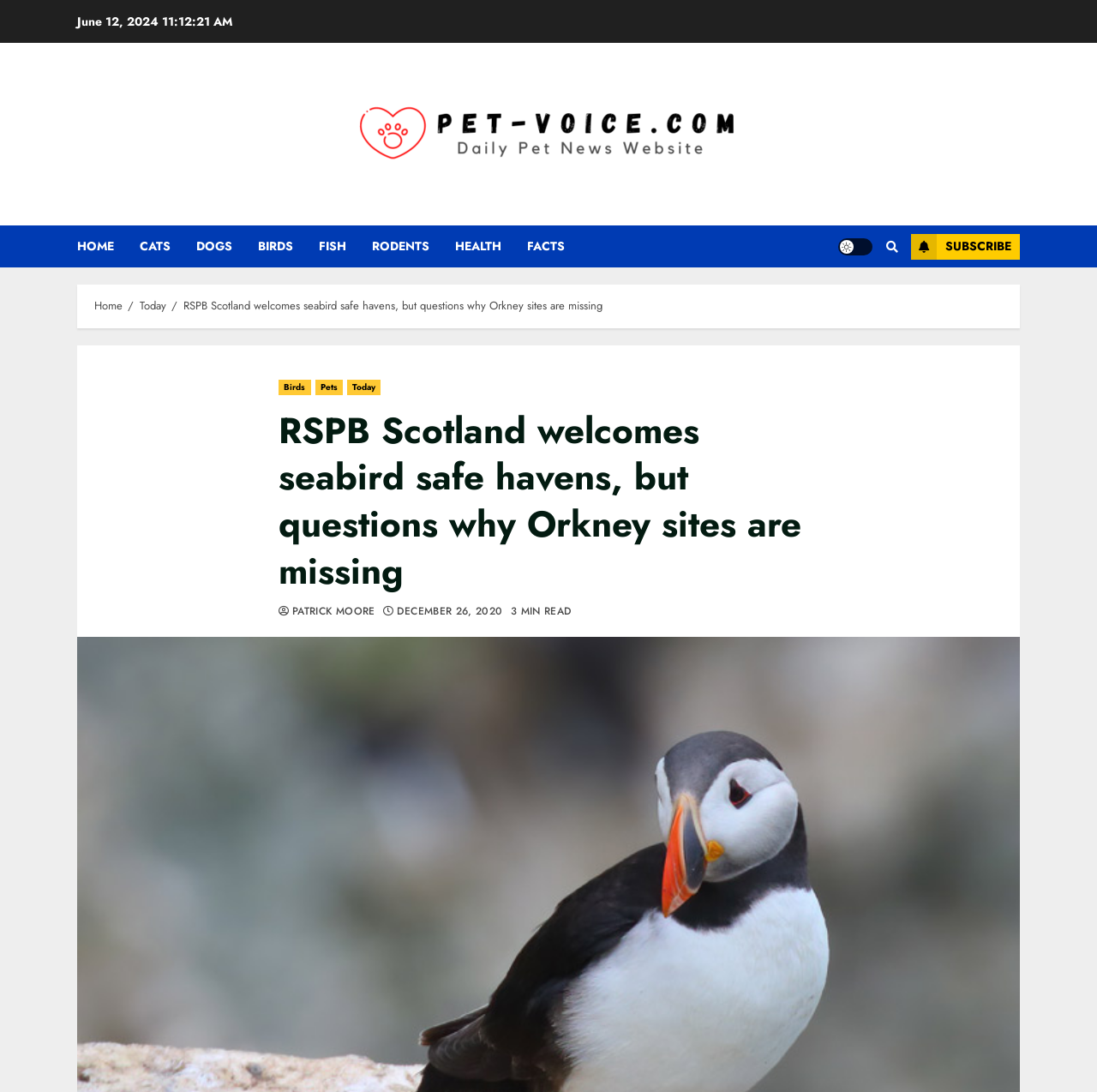Answer the question using only one word or a concise phrase: How long does it take to read the article?

3 MIN READ